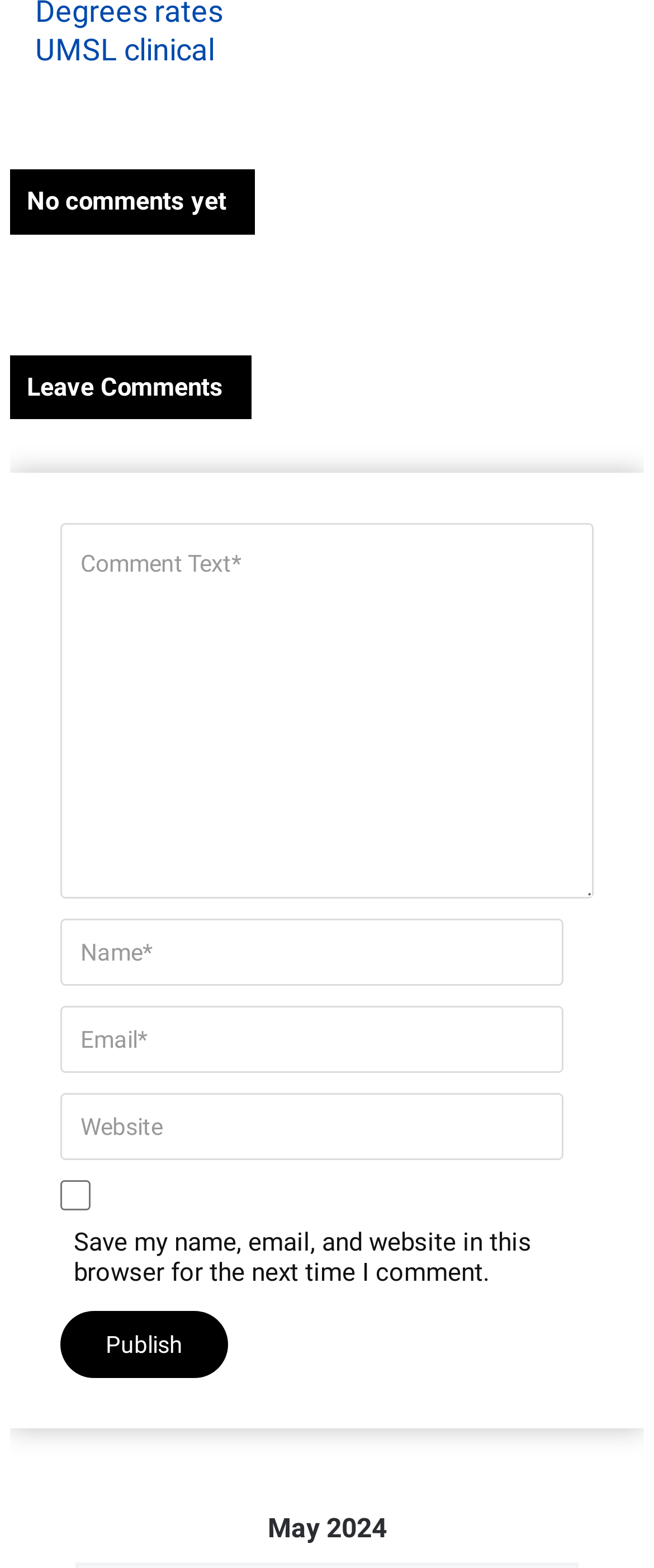What is the default state of the 'Save my name, email, and website' checkbox?
Please give a detailed and elaborate answer to the question.

The 'Save my name, email, and website in this browser for the next time I comment' checkbox is marked as 'checked: false', indicating that it is unchecked by default.